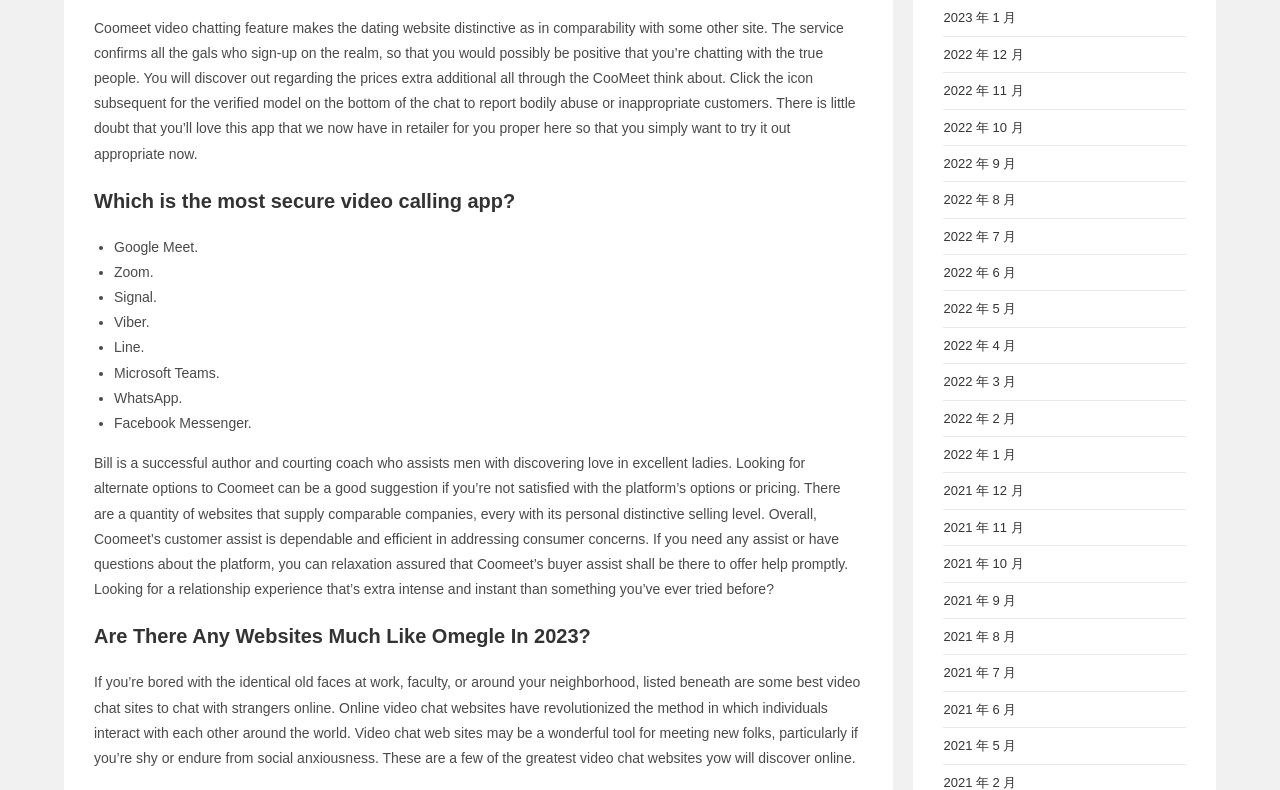Respond to the following question with a brief word or phrase:
What is Coomeet's distinctive feature?

Video chatting